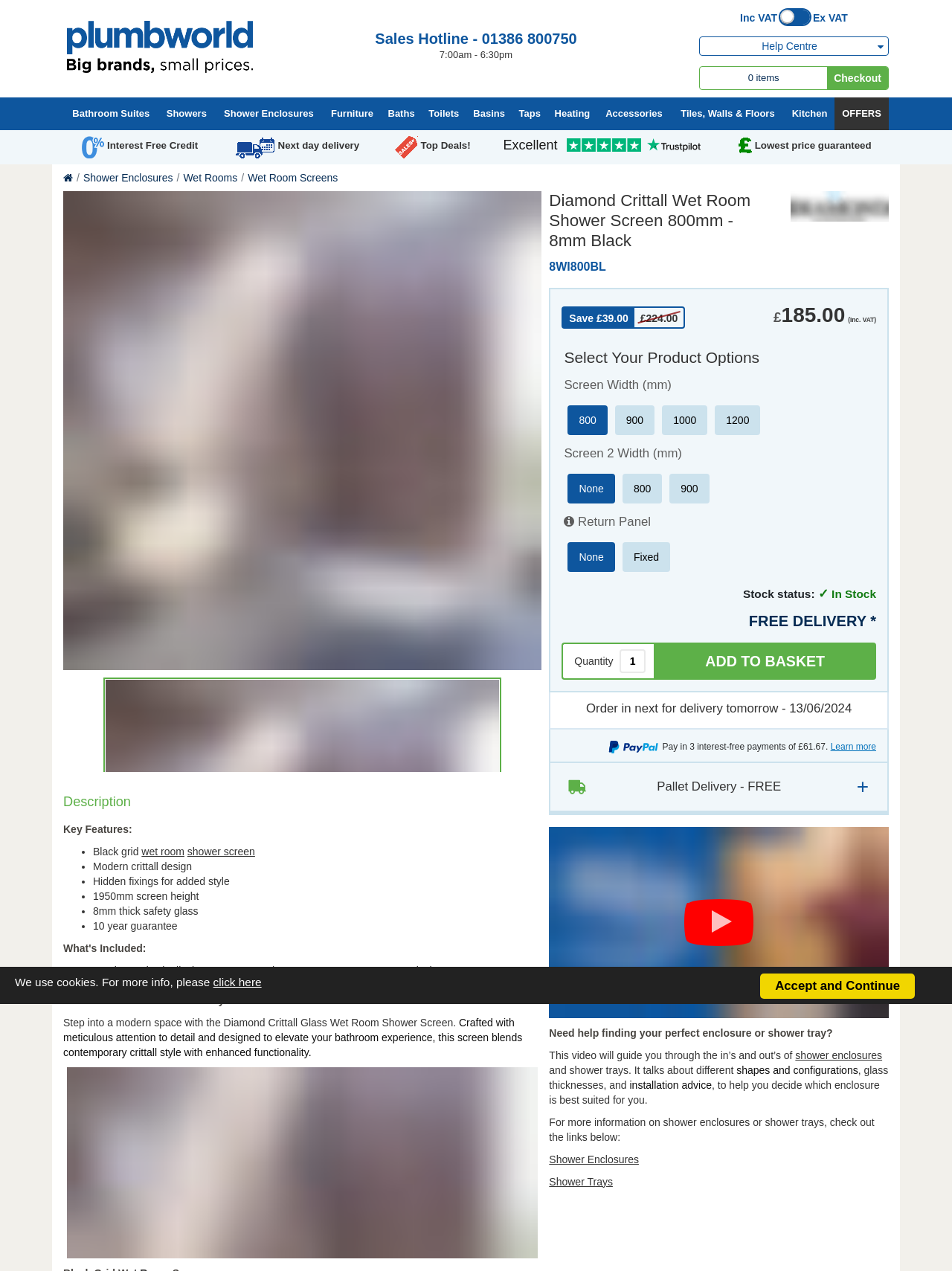Provide the bounding box coordinates of the UI element this sentence describes: "Sales Hotline - 01386 800750".

[0.363, 0.022, 0.637, 0.039]